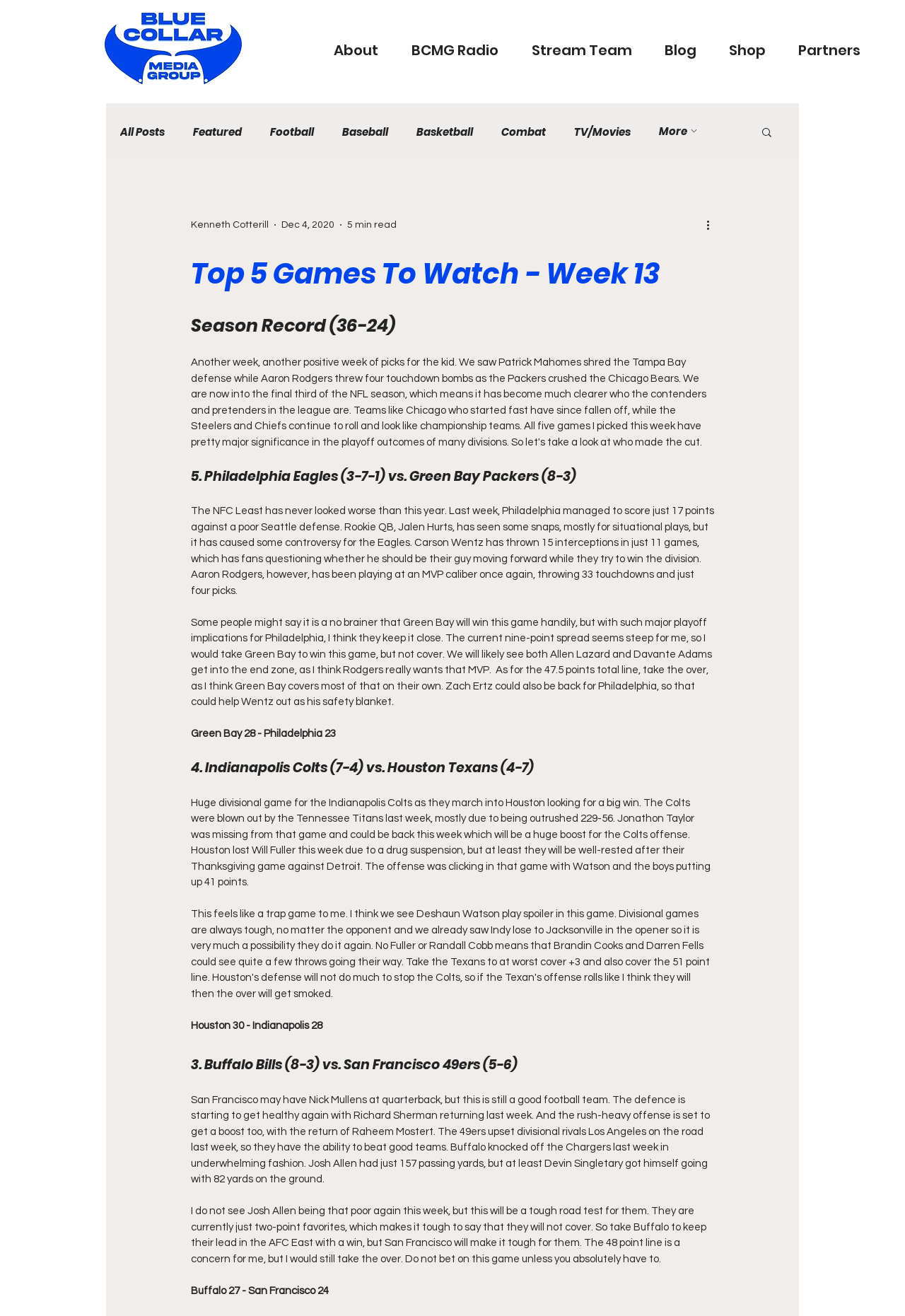Identify the bounding box coordinates for the element that needs to be clicked to fulfill this instruction: "Click on the 'About' link". Provide the coordinates in the format of four float numbers between 0 and 1: [left, top, right, bottom].

[0.35, 0.025, 0.436, 0.052]